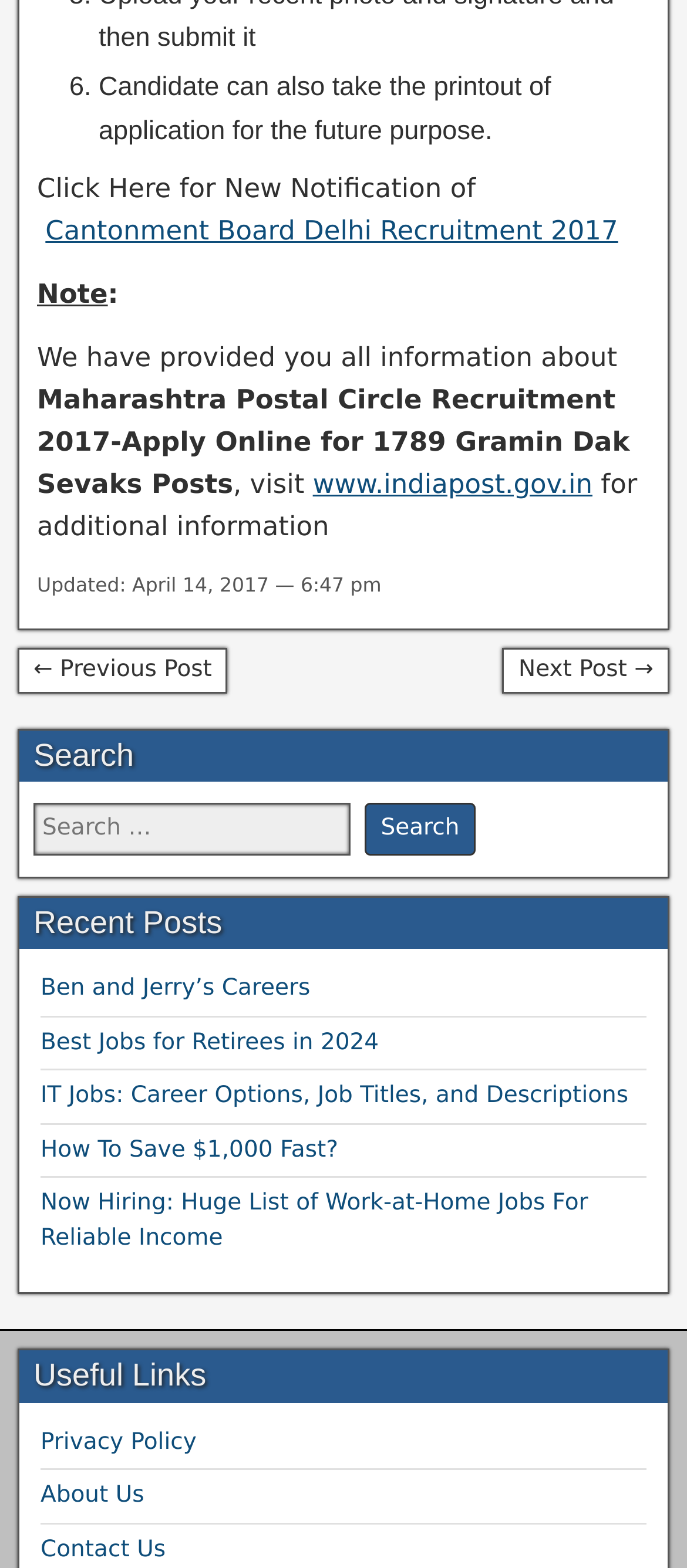Identify the bounding box coordinates for the UI element described as: "← Previous Post".

[0.026, 0.413, 0.332, 0.442]